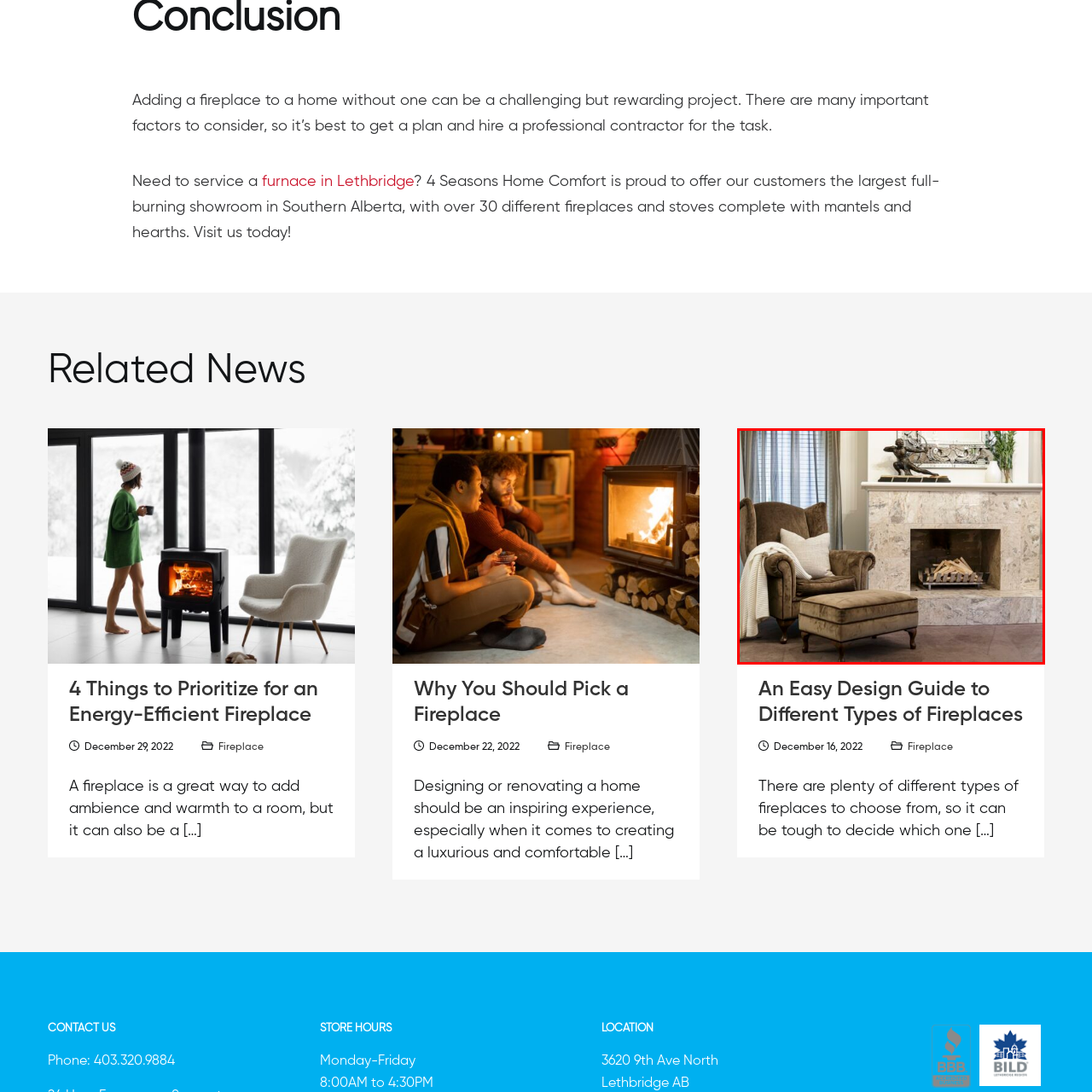Study the image enclosed in red and provide a single-word or short-phrase answer: What material is the fireplace made of?

Marble